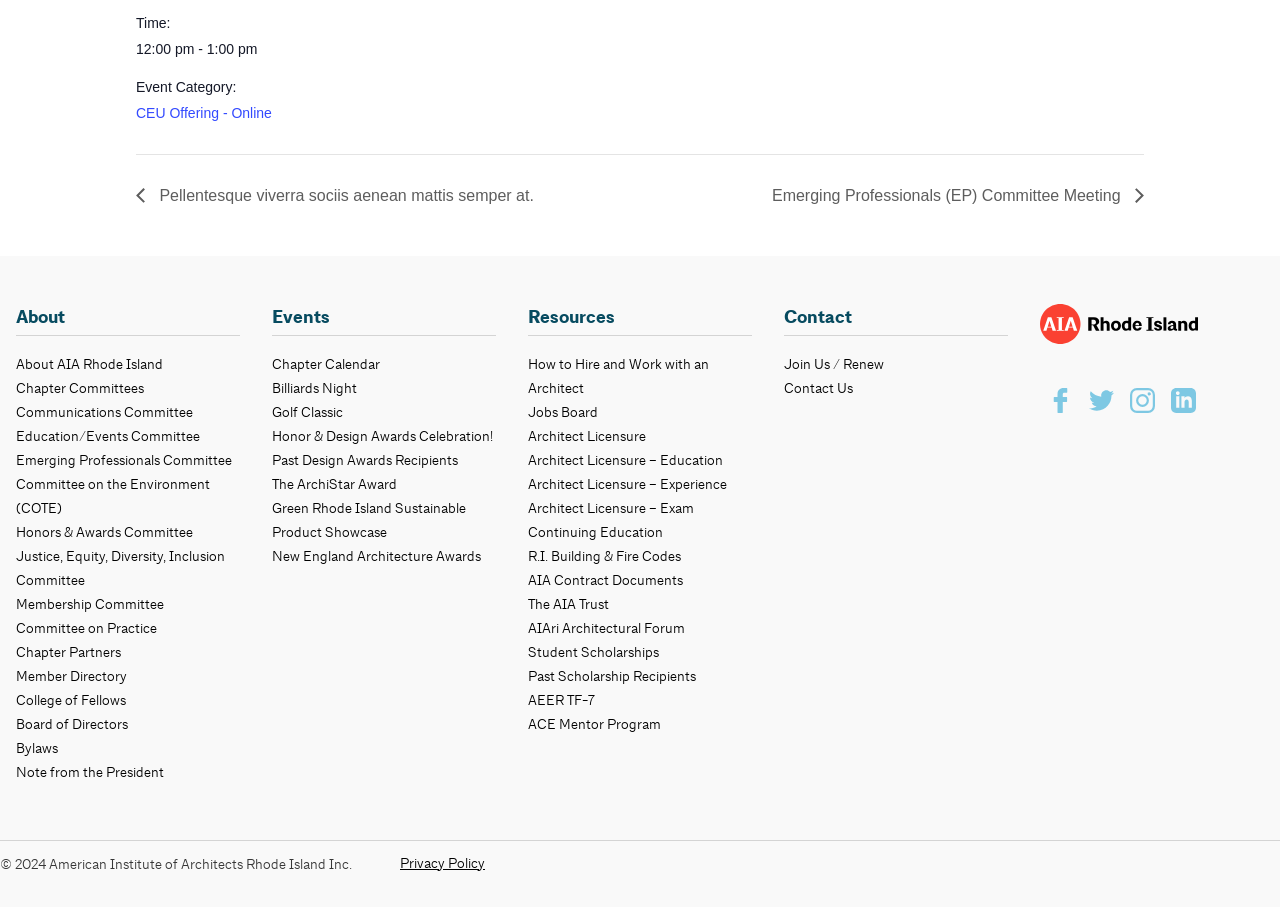Identify the bounding box coordinates of the HTML element based on this description: "Architect Licensure – Education".

[0.412, 0.497, 0.565, 0.517]